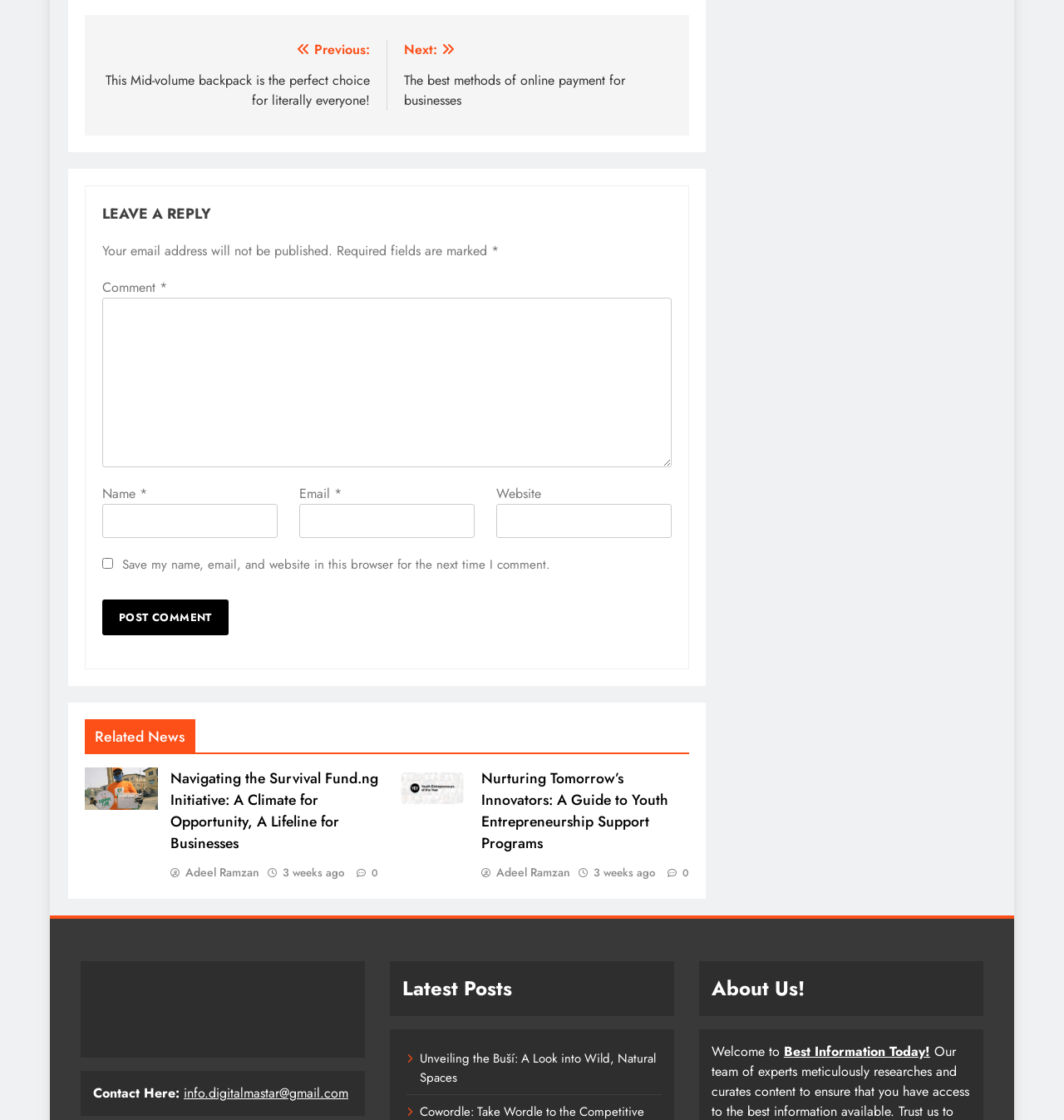Determine the bounding box coordinates of the section I need to click to execute the following instruction: "Contact via email". Provide the coordinates as four float numbers between 0 and 1, i.e., [left, top, right, bottom].

[0.173, 0.967, 0.327, 0.984]